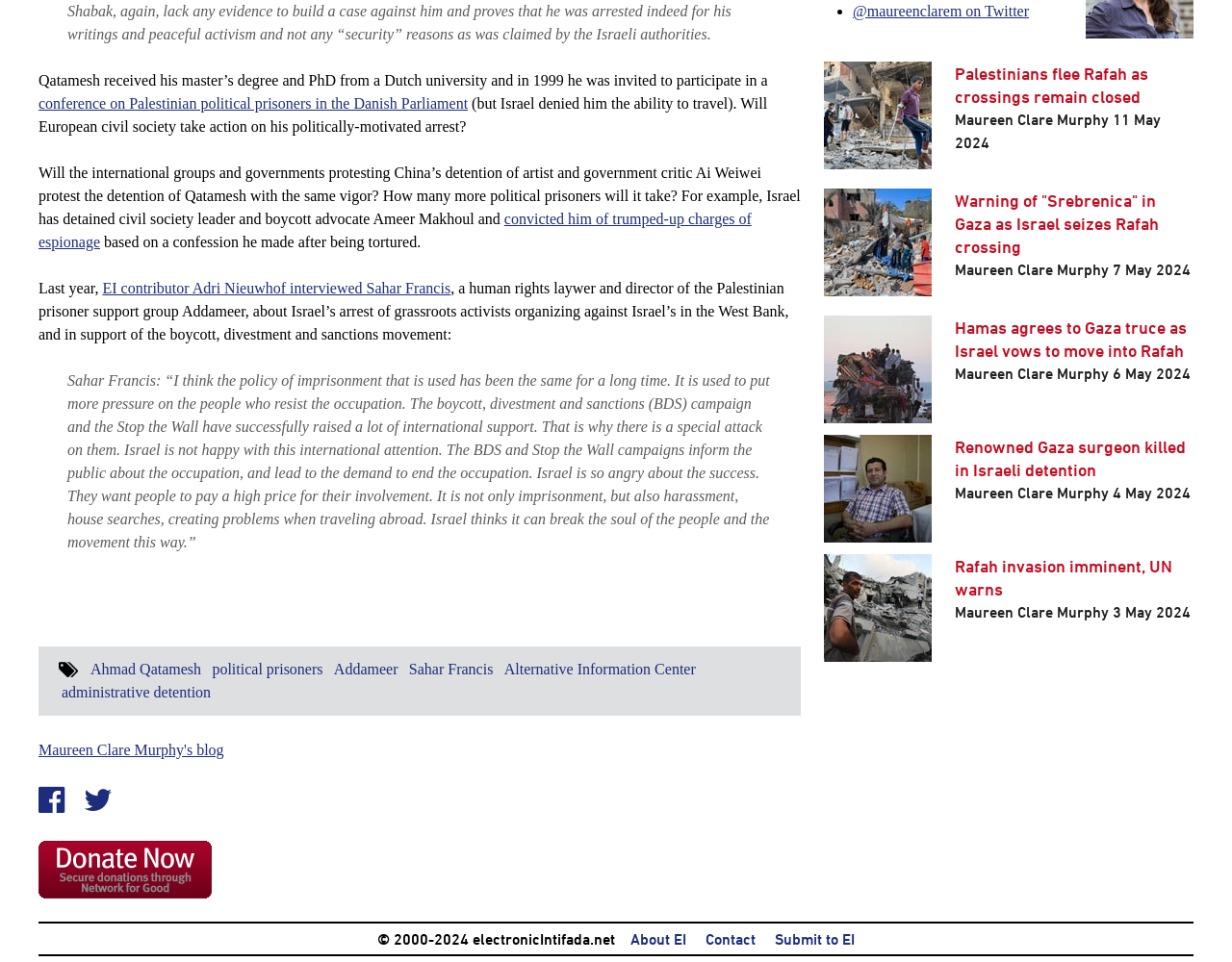Locate the UI element that matches the description Maureen Clare Murphy's blog in the webpage screenshot. Return the bounding box coordinates in the format (top-left x, top-left y, bottom-right x, bottom-right y), with values ranging from 0 to 1.

[0.031, 0.771, 0.182, 0.788]